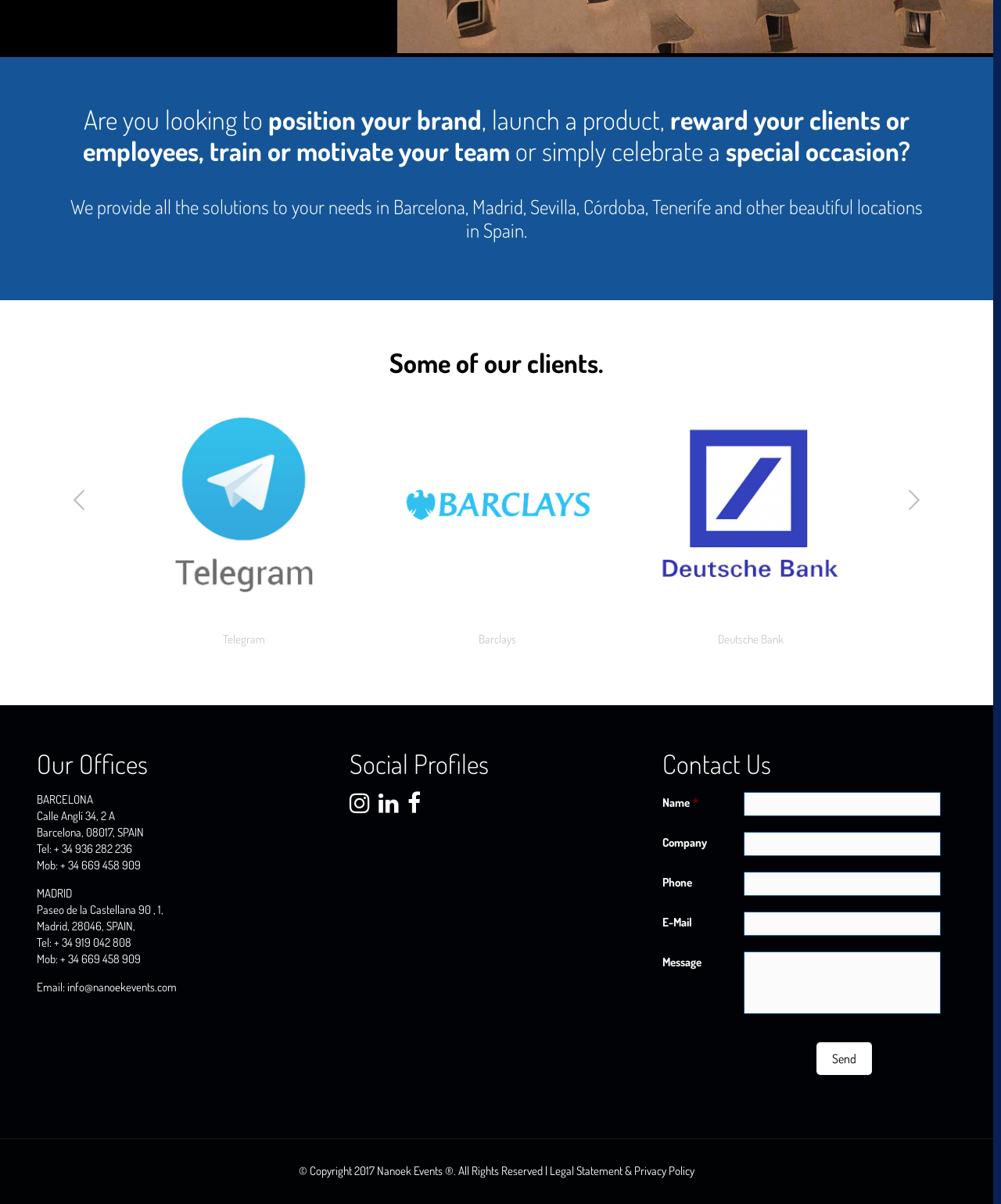Find the bounding box coordinates of the clickable area that will achieve the following instruction: "View the office address in Barcelona".

[0.037, 0.658, 0.093, 0.67]